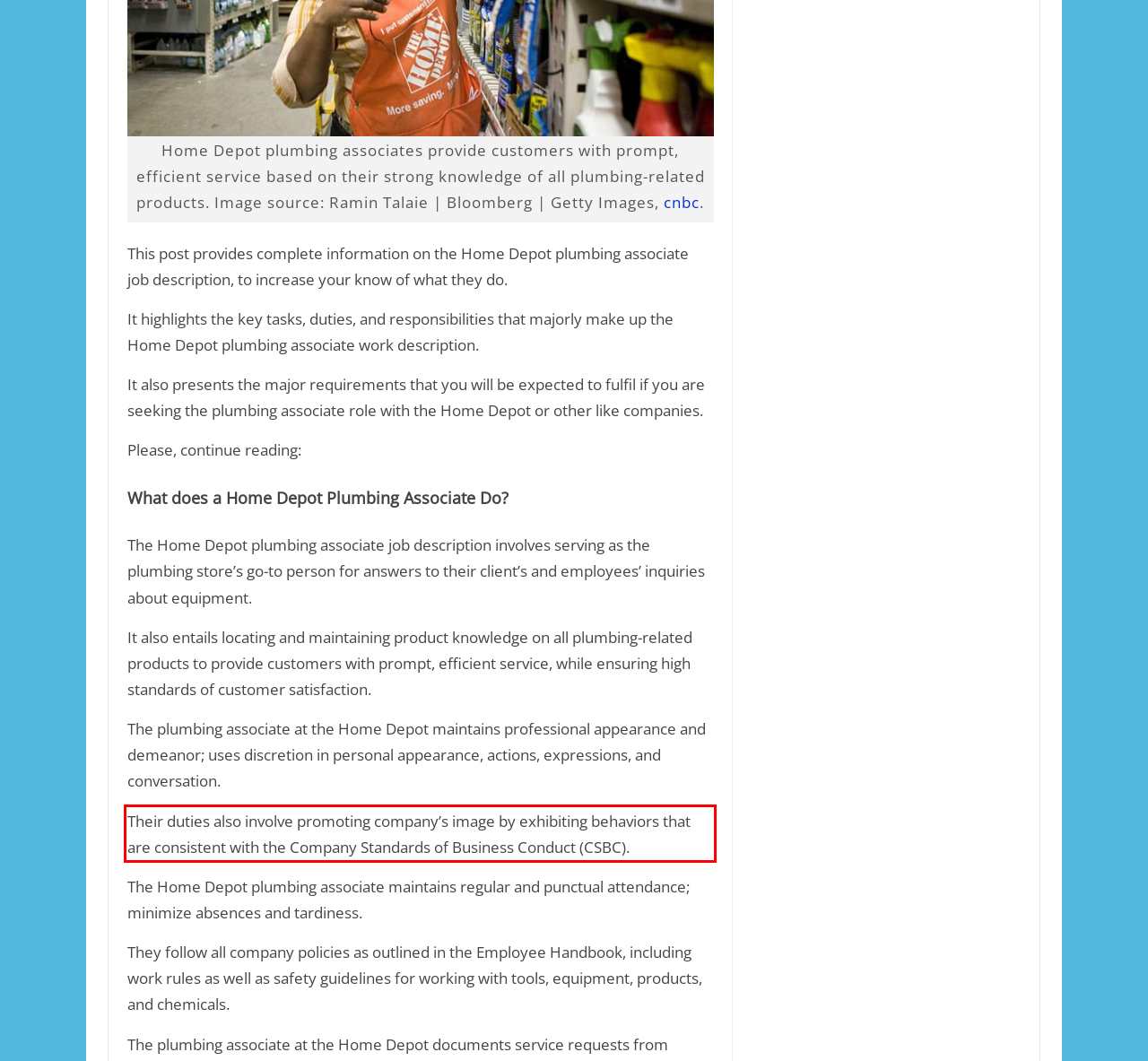Observe the screenshot of the webpage, locate the red bounding box, and extract the text content within it.

Their duties also involve promoting company’s image by exhibiting behaviors that are consistent with the Company Standards of Business Conduct (CSBC).